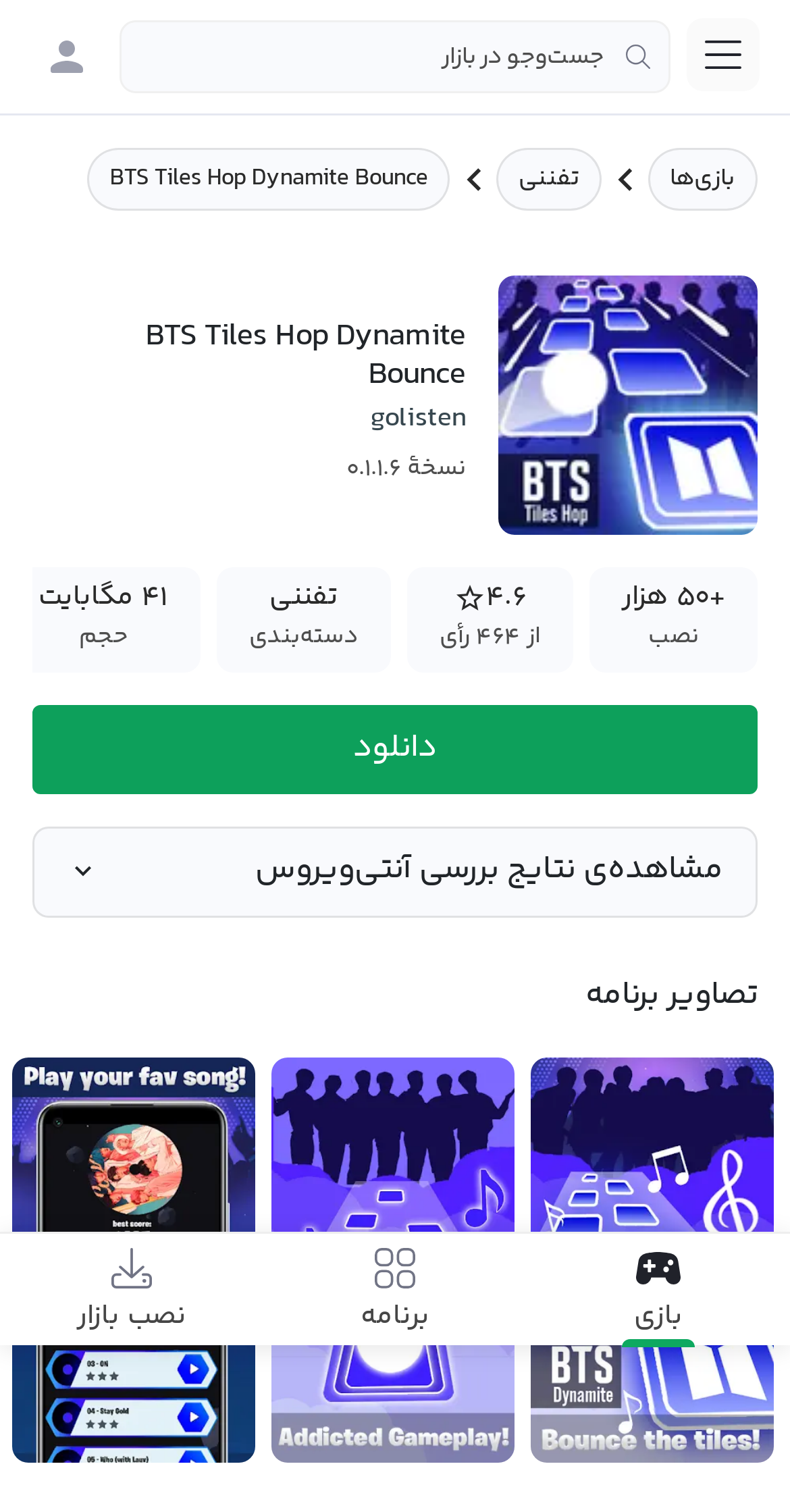What is the category of the game?
Based on the image, please offer an in-depth response to the question.

The category of the game can be found in the LayoutTableRow element with the text 'دسته‌بندی' and 'تفننی' which is located in the middle of the webpage, indicating that the game belongs to the 'تفننی' category.